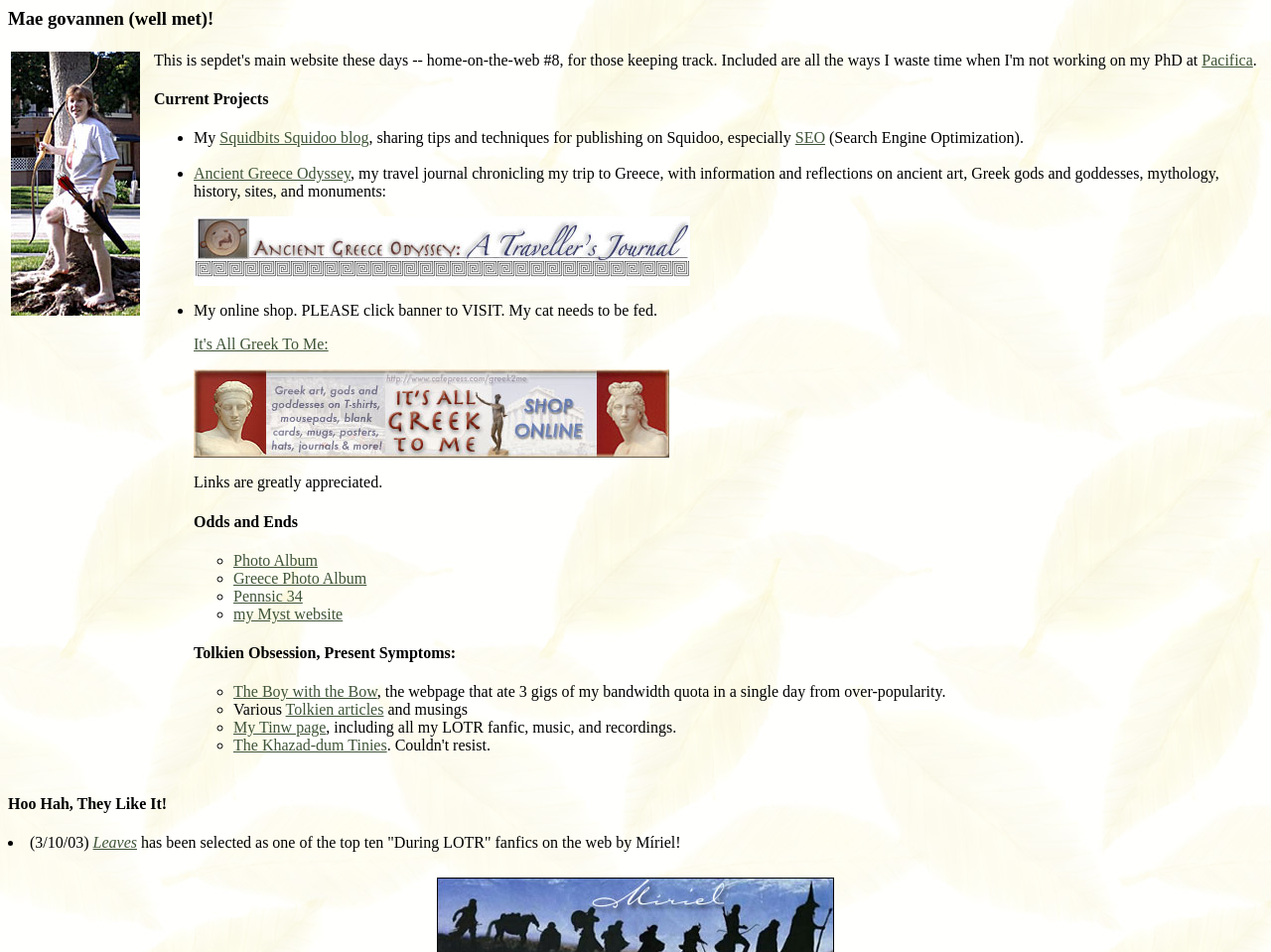Please find the bounding box for the following UI element description. Provide the coordinates in (top-left x, top-left y, bottom-right x, bottom-right y) format, with values between 0 and 1: Tolkien articles

[0.225, 0.737, 0.302, 0.754]